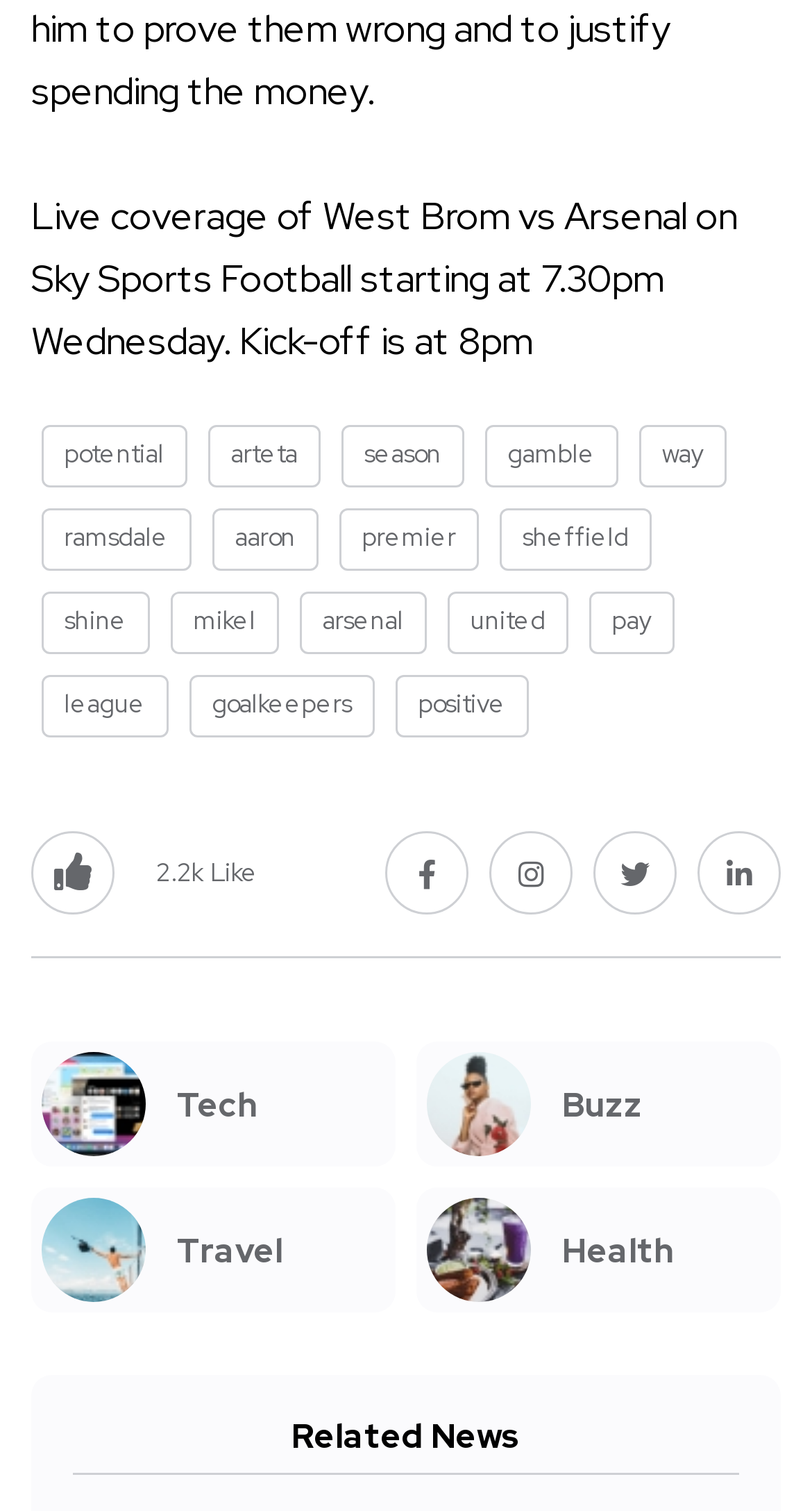What is the kick-off time of West Brom vs Arsenal?
Look at the image and answer the question with a single word or phrase.

8pm